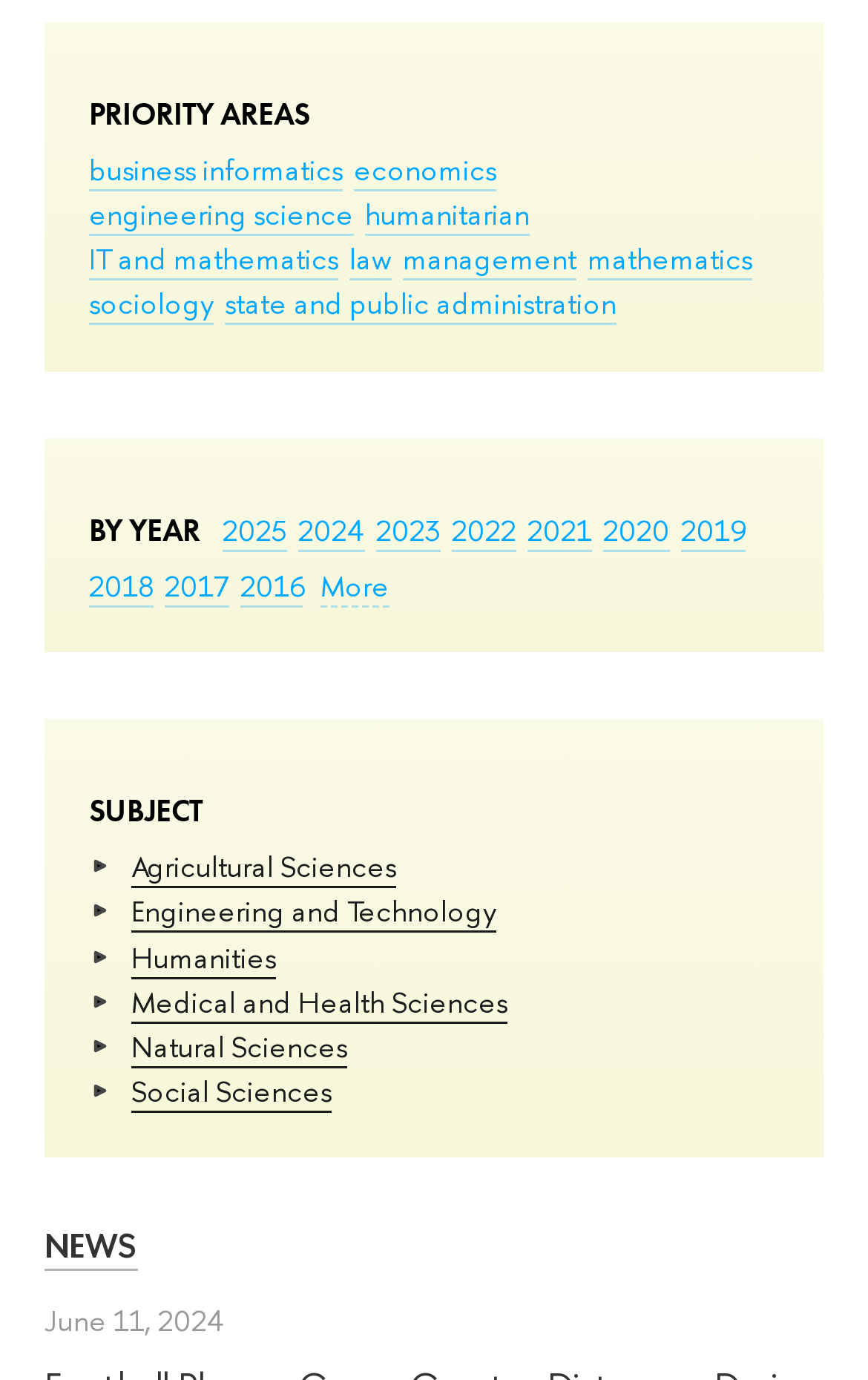What is the date of the news article?
Please answer the question with a detailed and comprehensive explanation.

At the bottom of the webpage, there is a news section with a static text element that displays the date of the news article, which is June 11, 2024.